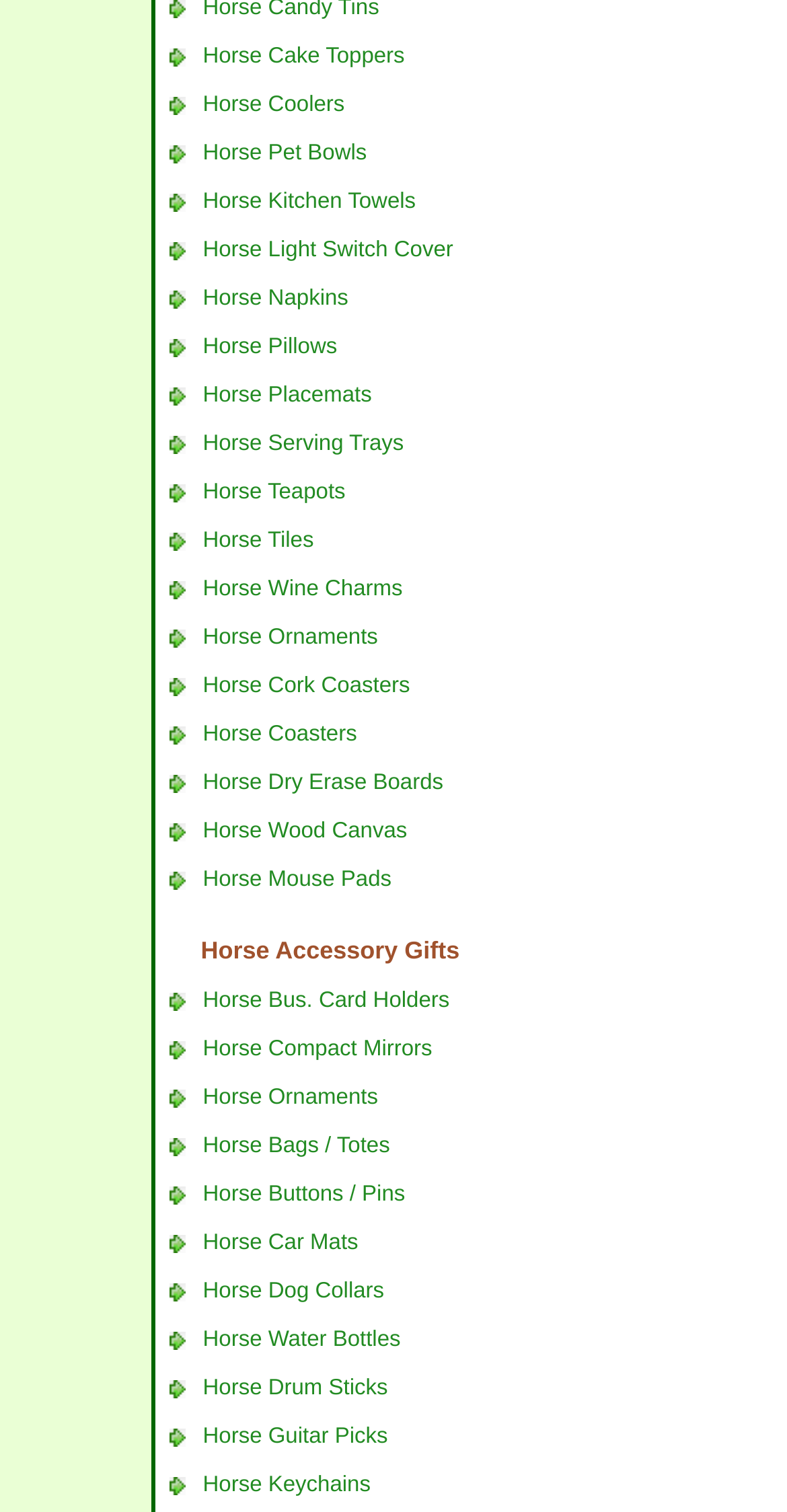Indicate the bounding box coordinates of the element that needs to be clicked to satisfy the following instruction: "Check Horse Light Switch Cover". The coordinates should be four float numbers between 0 and 1, i.e., [left, top, right, bottom].

[0.258, 0.157, 0.576, 0.173]